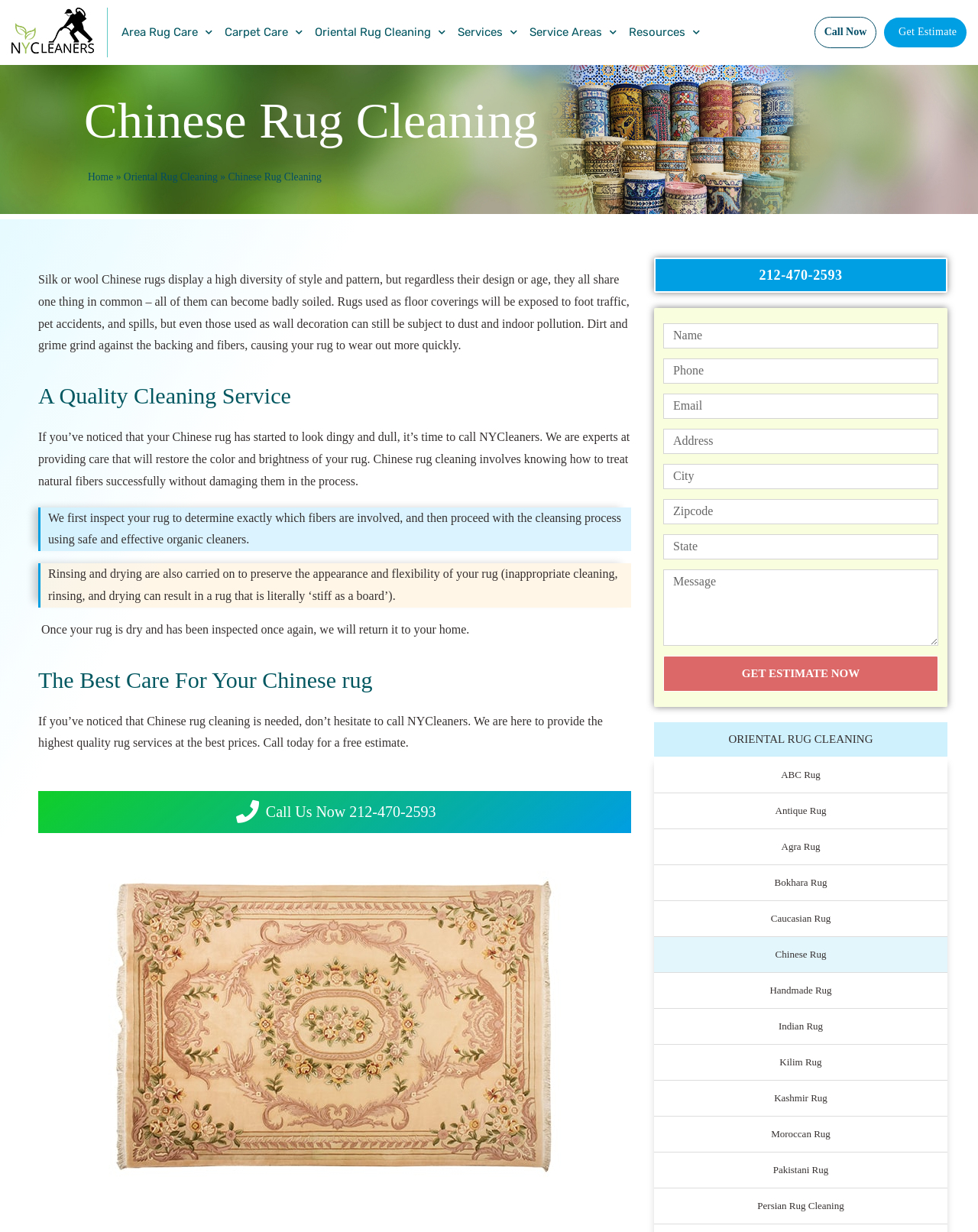Determine the main text heading of the webpage and provide its content.

Chinese Rug Cleaning